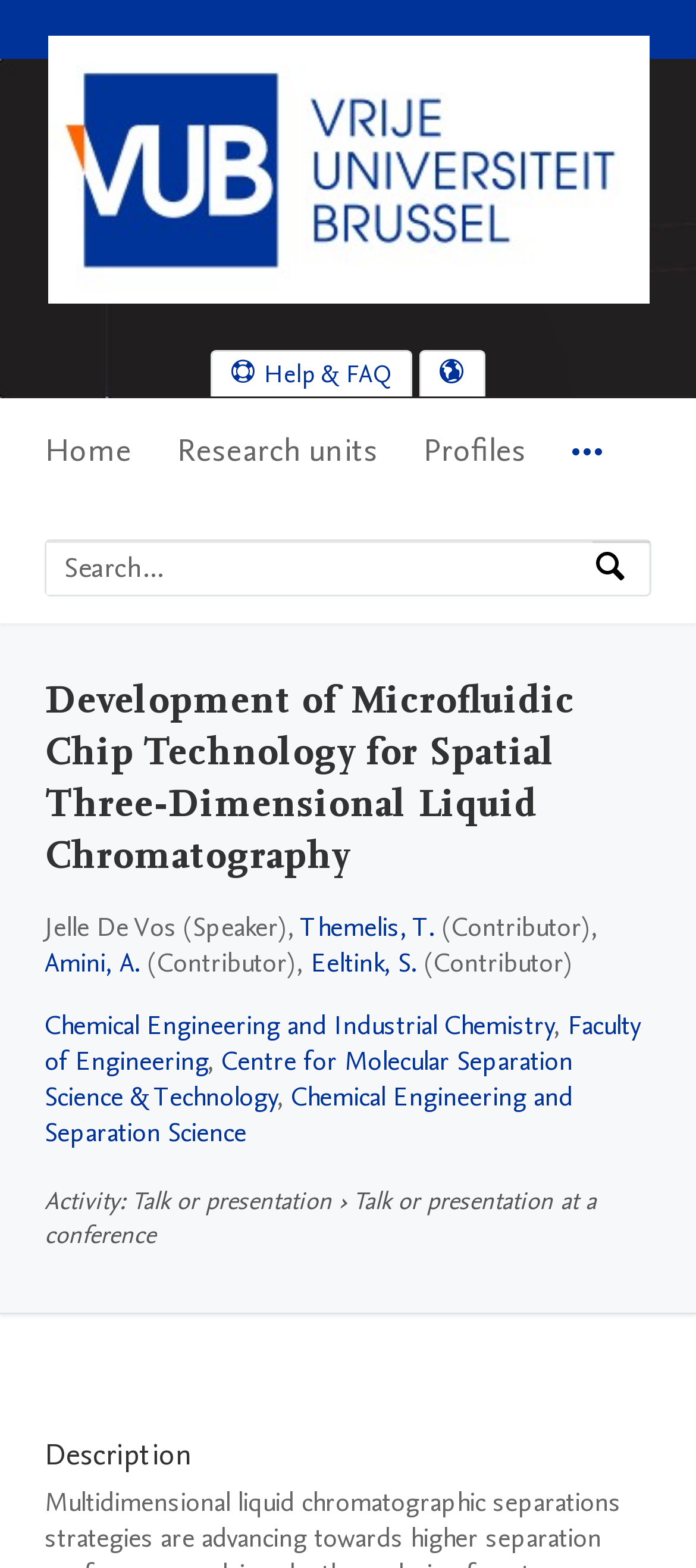Given the element description Faculty of Engineering, predict the bounding box coordinates for the UI element in the webpage screenshot. The format should be (top-left x, top-left y, bottom-right x, bottom-right y), and the values should be between 0 and 1.

[0.064, 0.643, 0.921, 0.688]